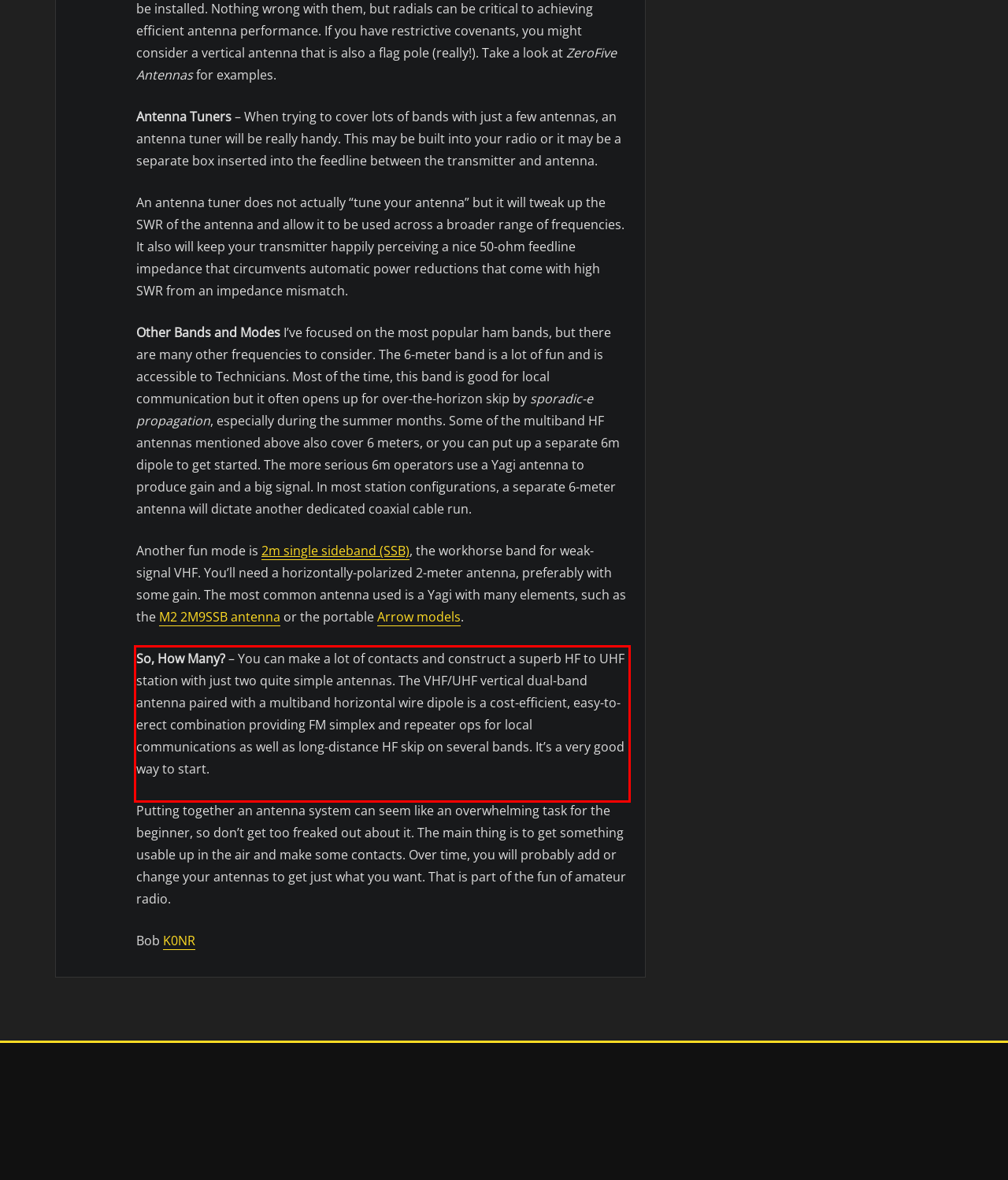You are provided with a screenshot of a webpage containing a red bounding box. Please extract the text enclosed by this red bounding box.

So, How Many? – You can make a lot of contacts and construct a superb HF to UHF station with just two quite simple antennas. The VHF/UHF vertical dual-band antenna paired with a multiband horizontal wire dipole is a cost-efficient, easy-to-erect combination providing FM simplex and repeater ops for local communications as well as long-distance HF skip on several bands. It’s a very good way to start.